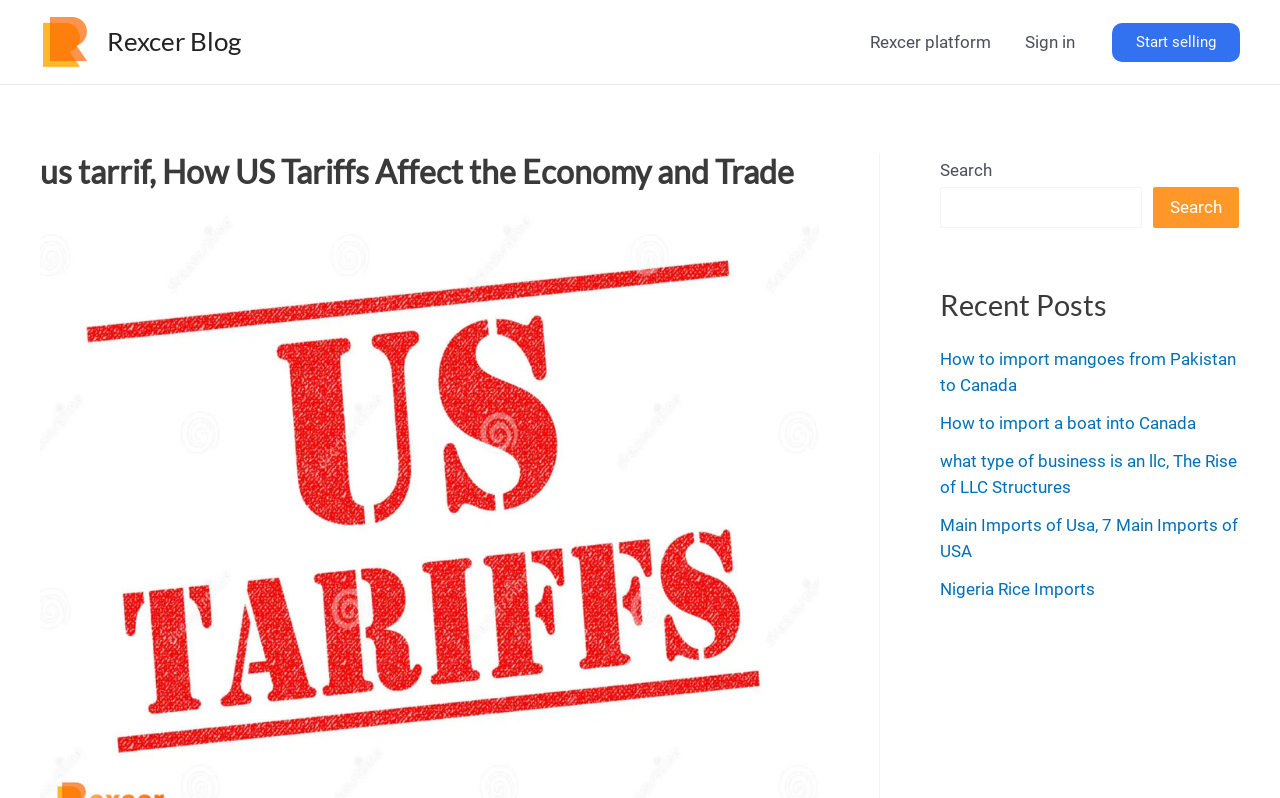Please identify the bounding box coordinates of where to click in order to follow the instruction: "Go to Rexcer Blog".

[0.031, 0.038, 0.07, 0.063]